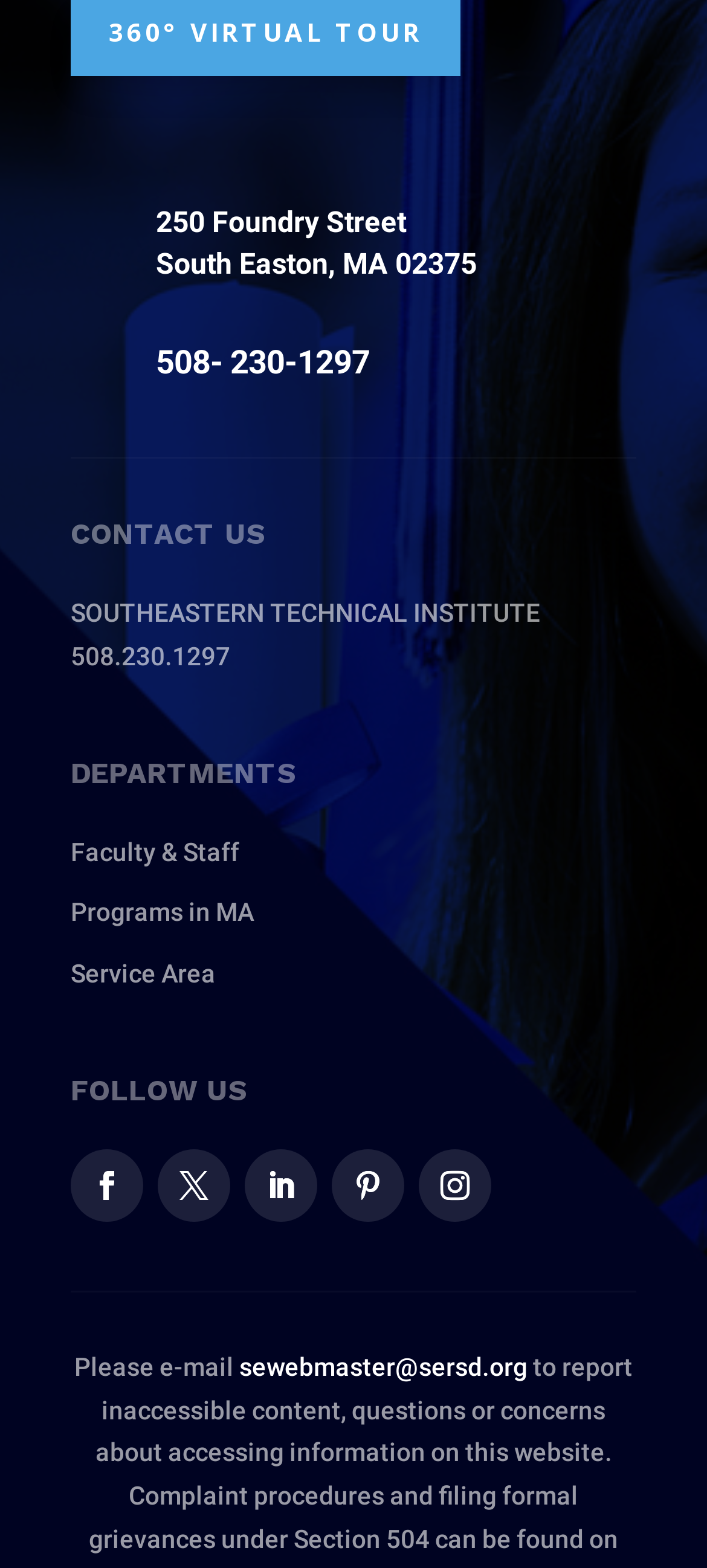Please determine the bounding box coordinates of the element to click in order to execute the following instruction: "visit Faculty & Staff page". The coordinates should be four float numbers between 0 and 1, specified as [left, top, right, bottom].

[0.1, 0.534, 0.338, 0.552]